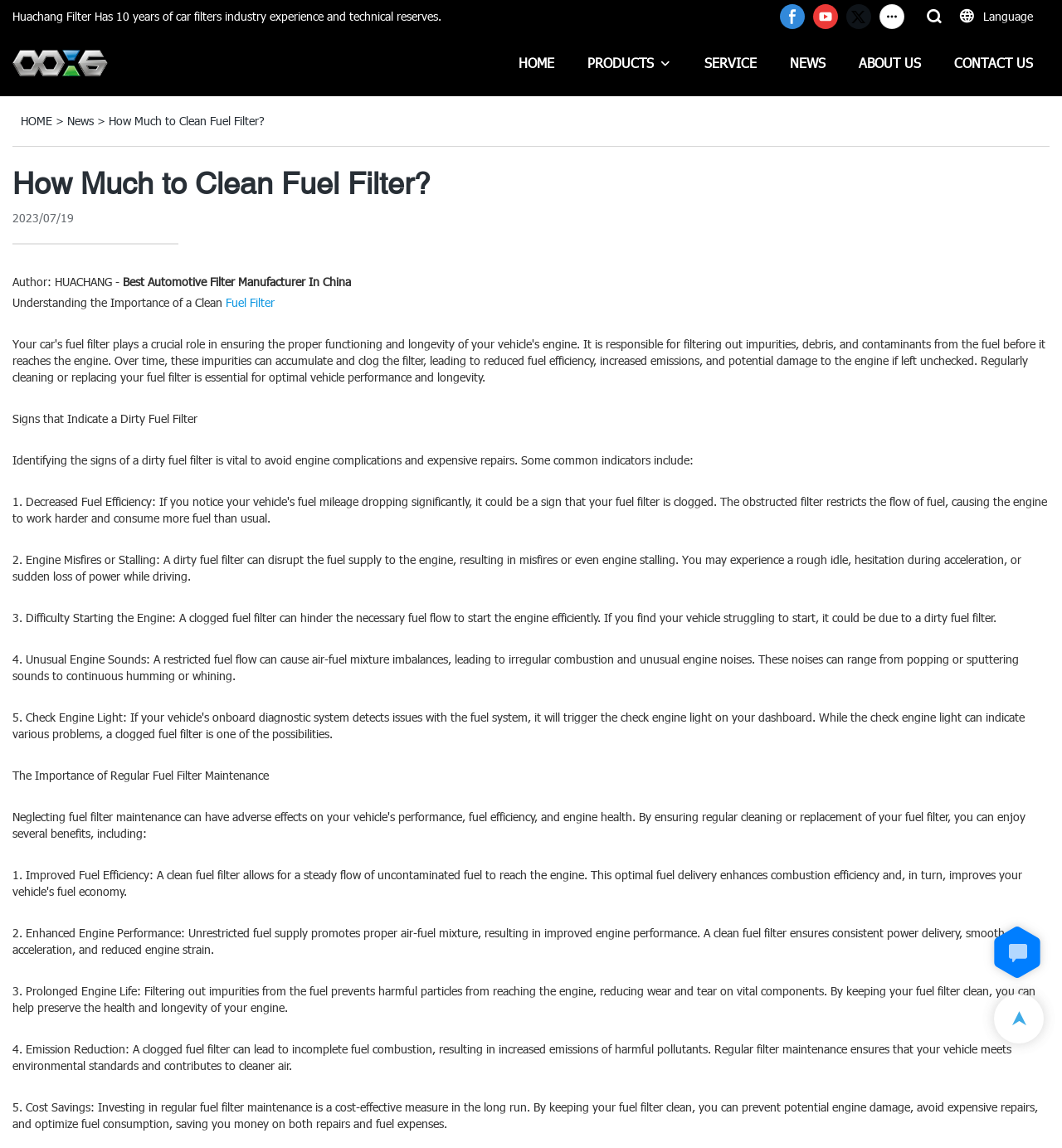What is the importance of a clean fuel filter? Based on the image, give a response in one word or a short phrase.

Avoid engine complications